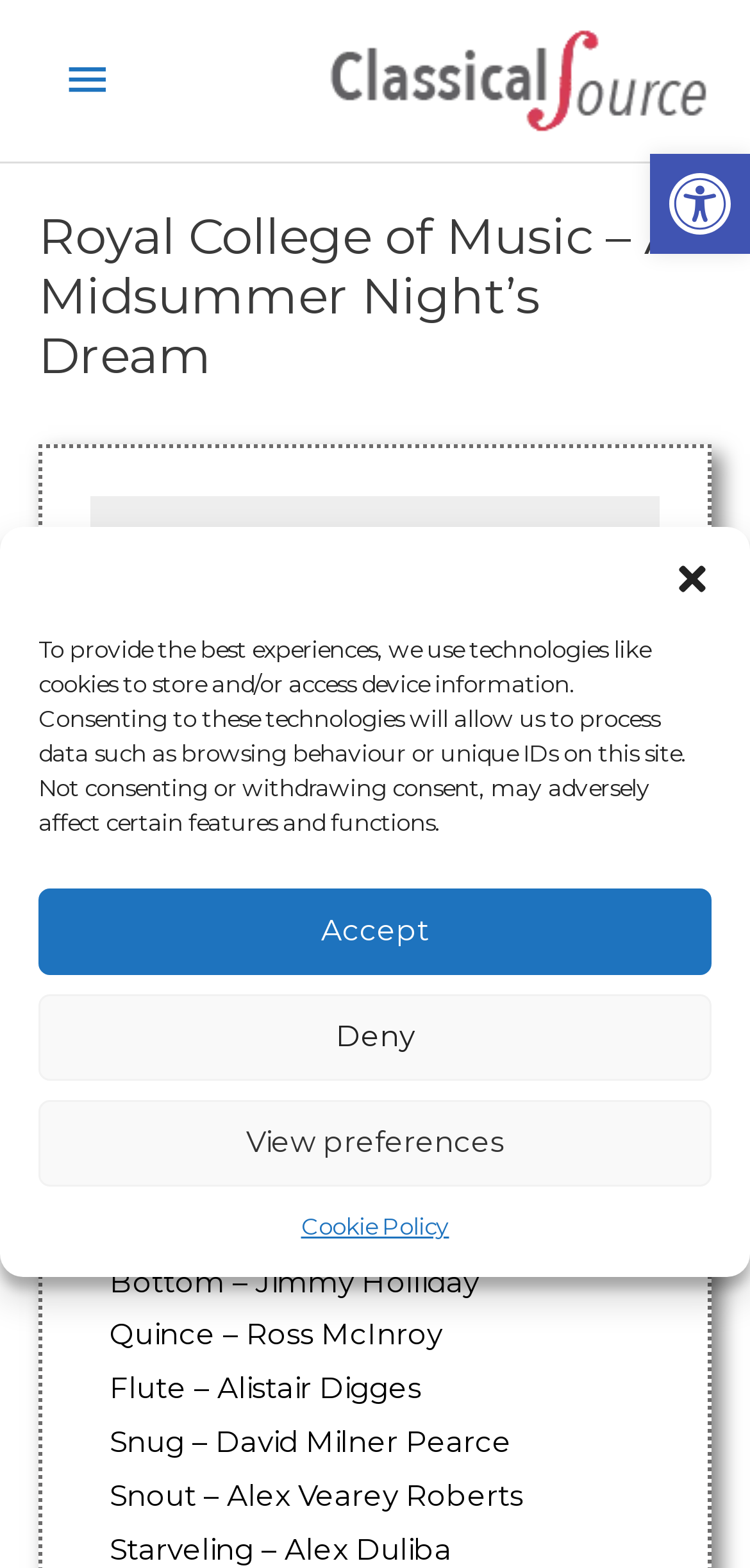Determine the bounding box of the UI element mentioned here: "Main Menu". The coordinates must be in the format [left, top, right, bottom] with values ranging from 0 to 1.

[0.051, 0.019, 0.183, 0.084]